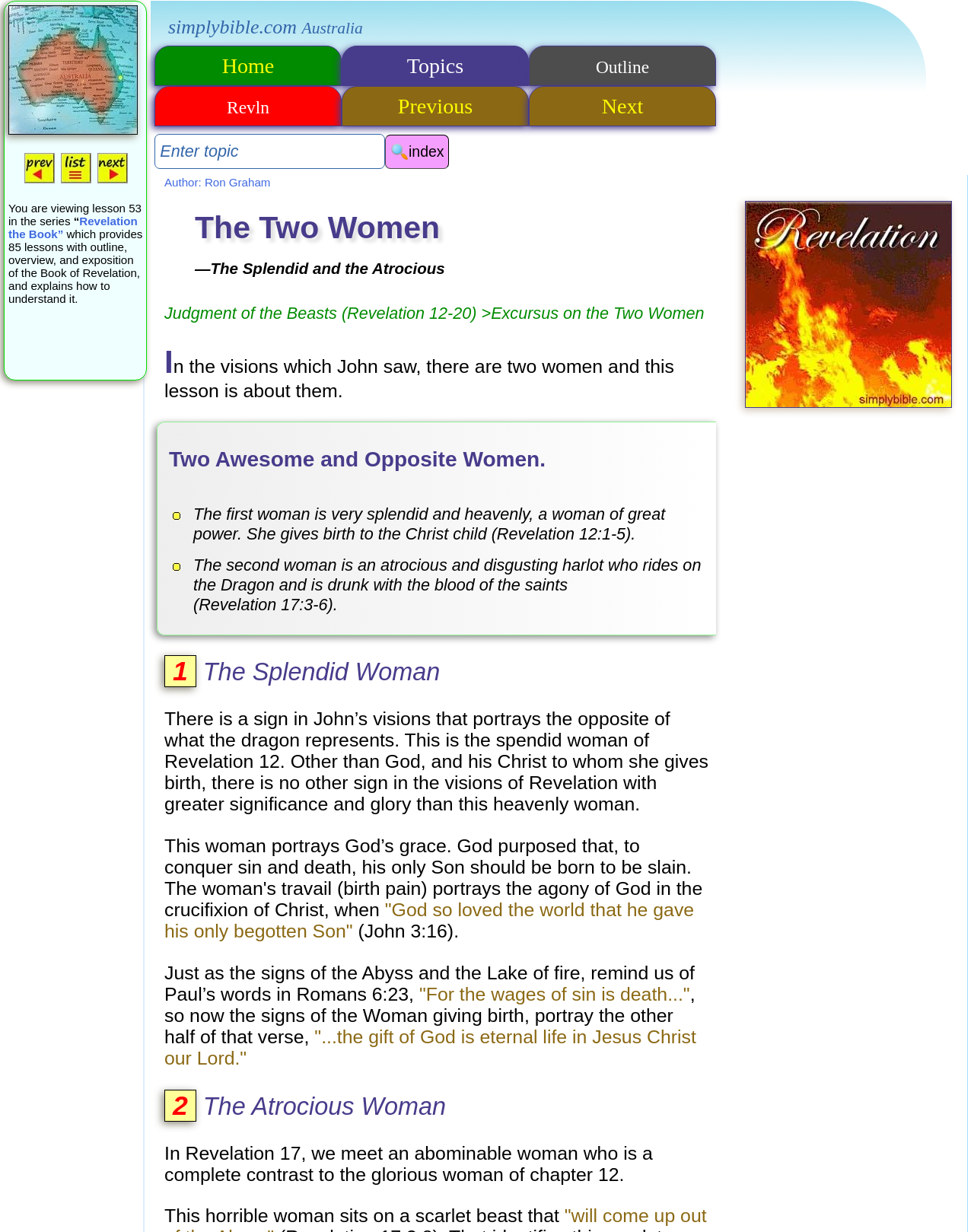Respond to the question below with a single word or phrase:
What is the author of the lesson?

Ron Graham